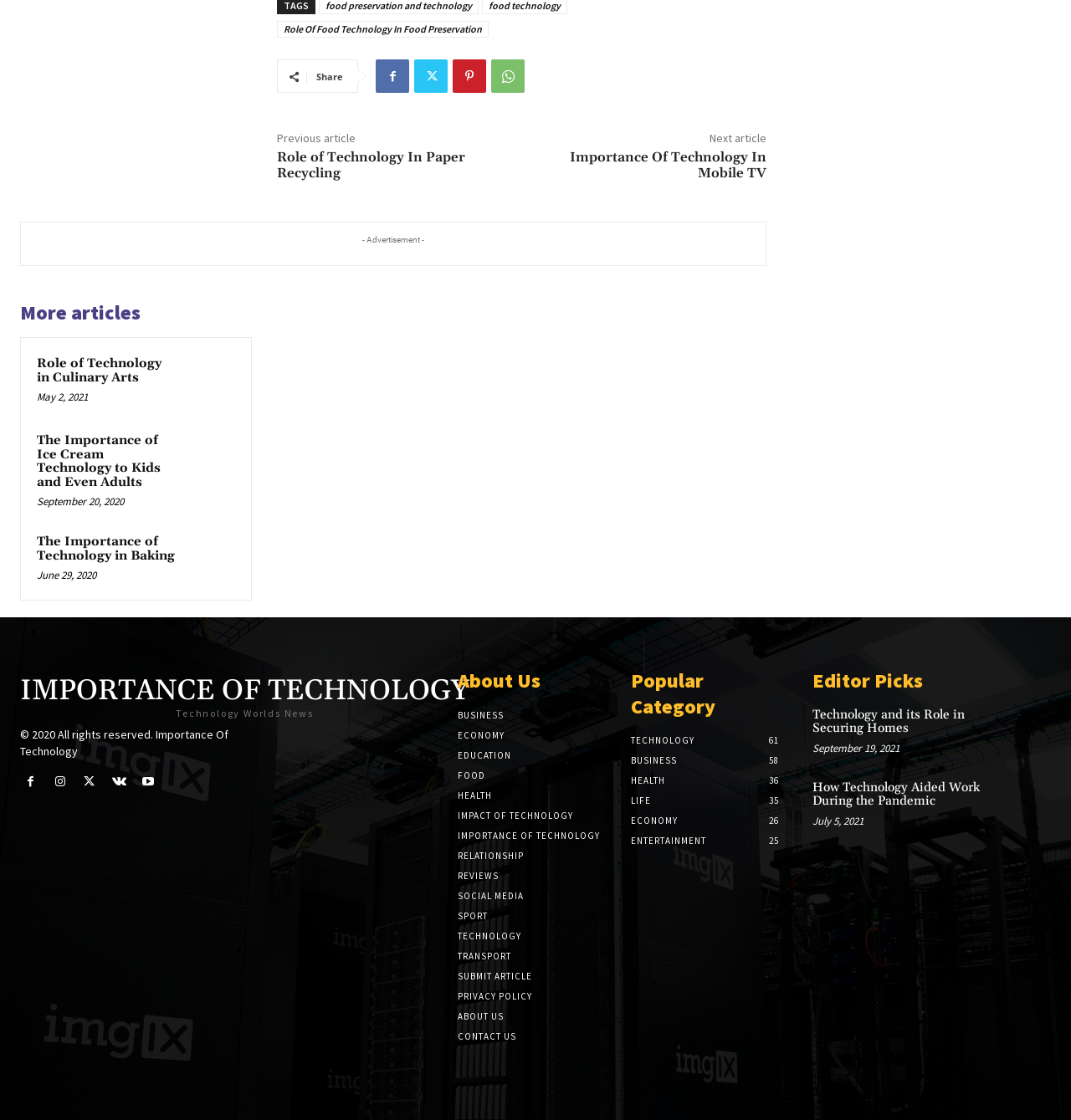With reference to the image, please provide a detailed answer to the following question: What is the date of the article 'The Importance of Ice Cream Technology to Kids and Even Adults'?

The date of the article 'The Importance of Ice Cream Technology to Kids and Even Adults' can be determined by looking at the time element associated with the article, which is 'September 20, 2020'.